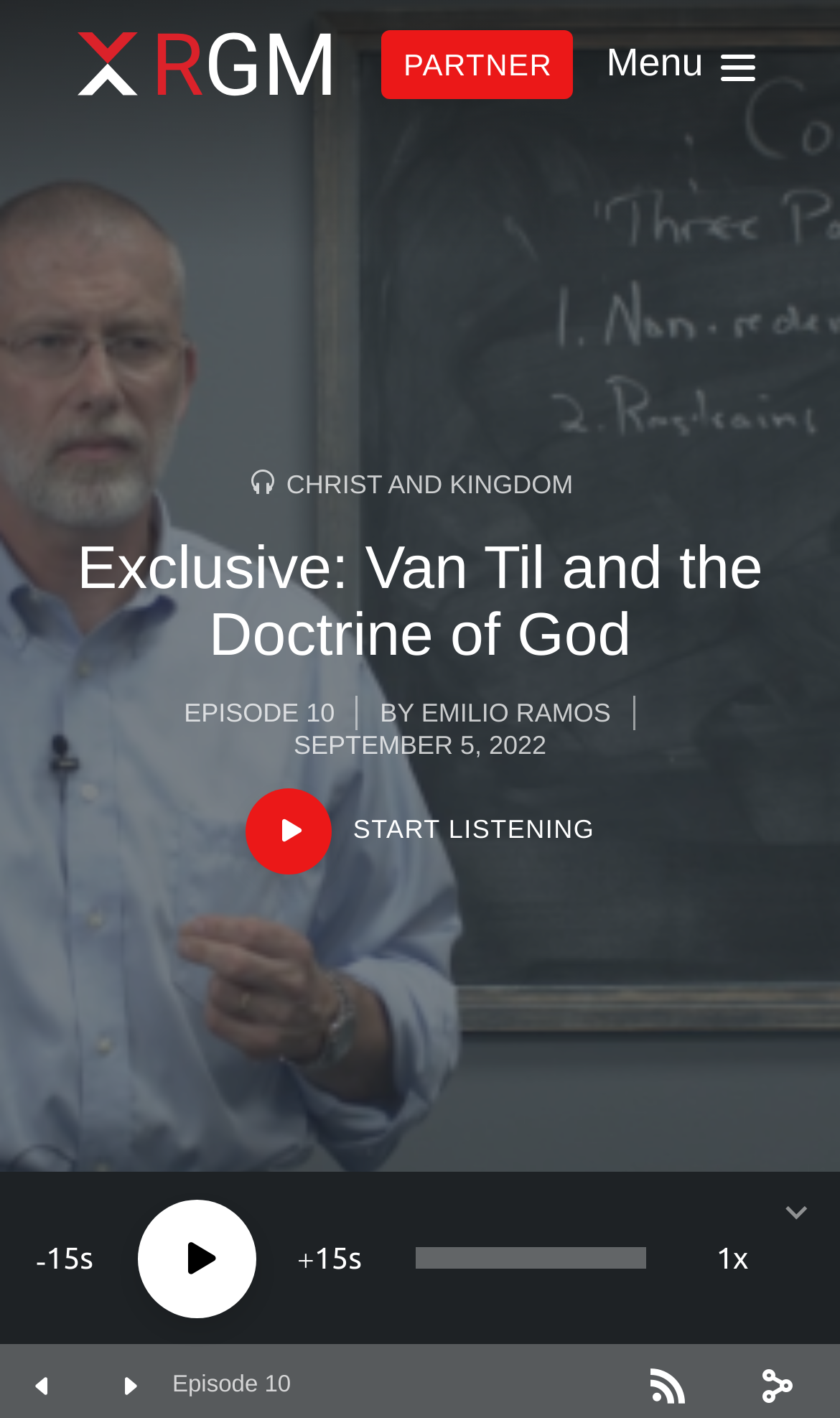Locate the bounding box coordinates of the element I should click to achieve the following instruction: "Skip back 15 seconds".

[0.0, 0.842, 0.154, 0.933]